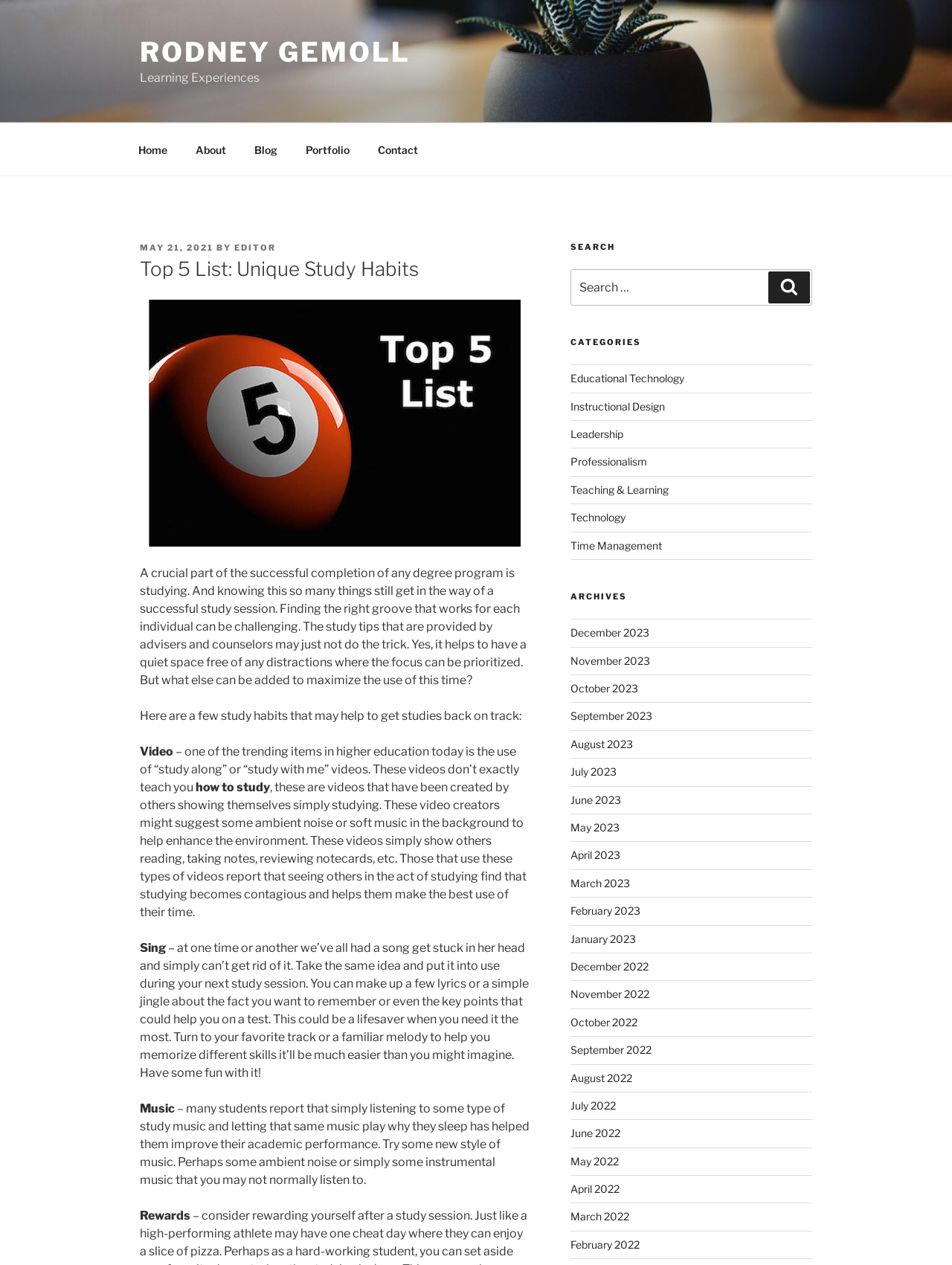Utilize the information from the image to answer the question in detail:
What is the title of the article?

The title of the article can be found by looking at the main heading of the webpage. The heading 'Top 5 List: Unique Study Habits' is the title of the article.